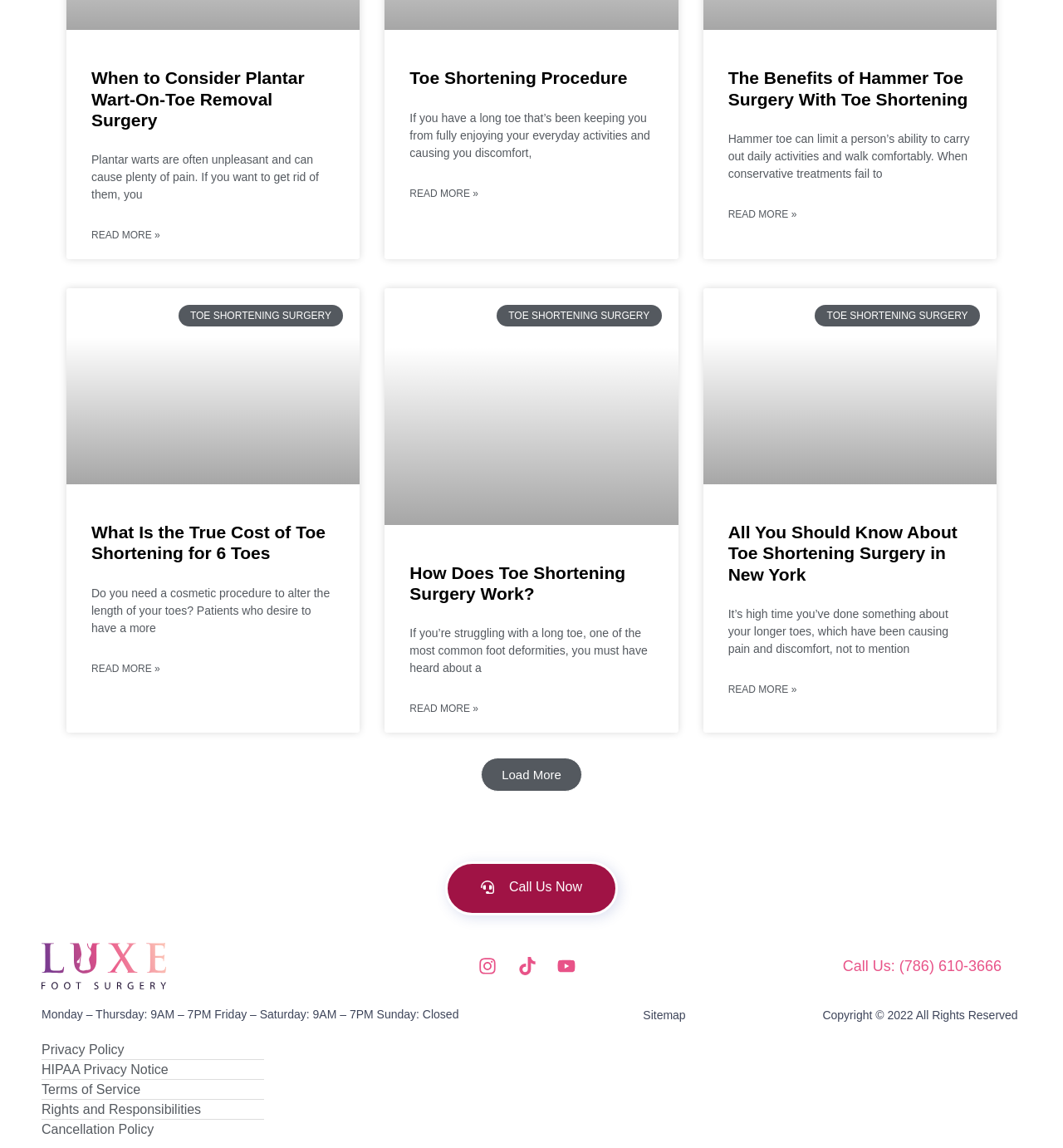Highlight the bounding box coordinates of the region I should click on to meet the following instruction: "Read more about 'When to Consider Plantar Wart-On-Toe Removal Surgery'".

[0.086, 0.198, 0.151, 0.211]